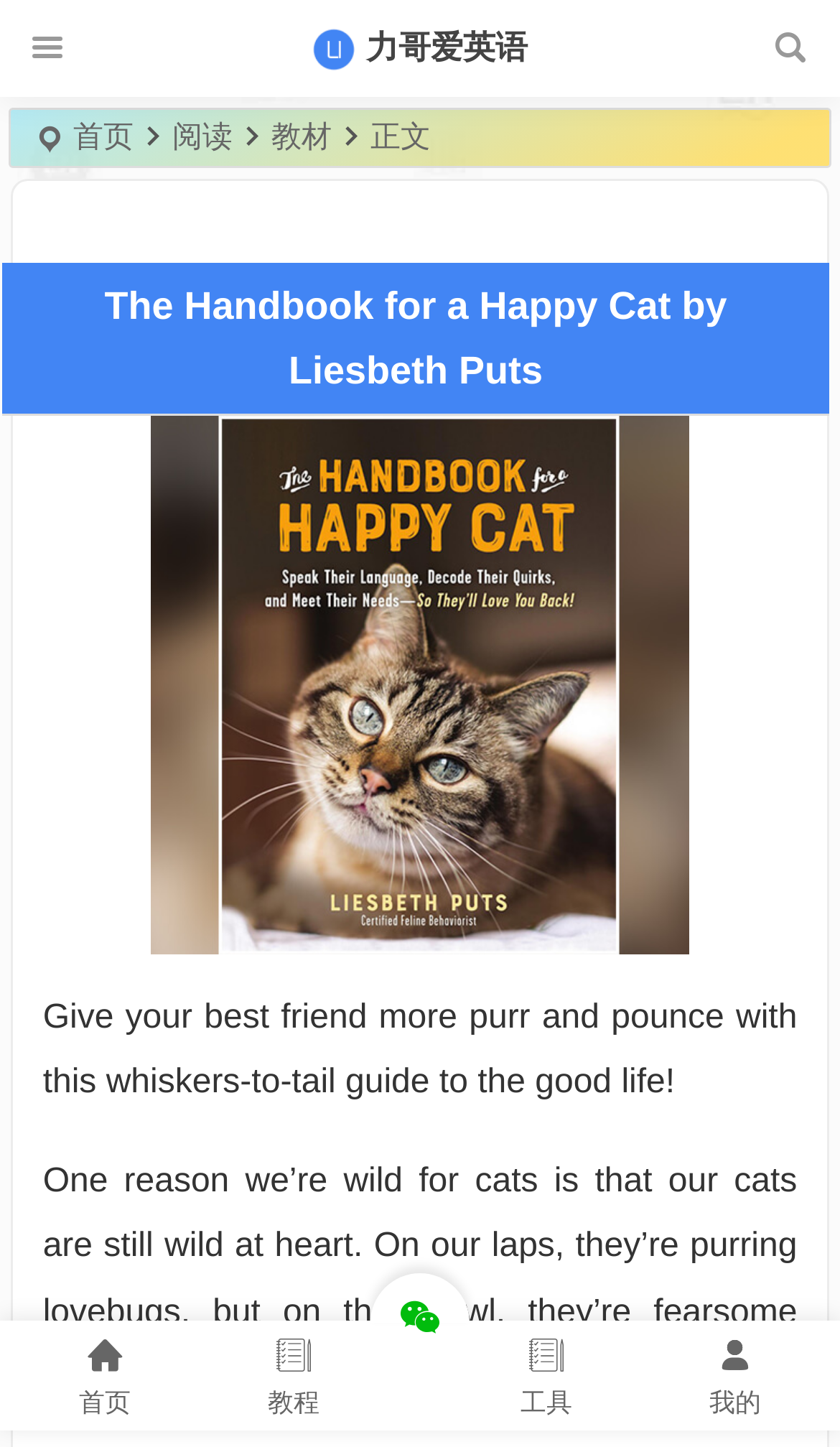Based on the image, please respond to the question with as much detail as possible:
What is the name of the book?

I determined the answer by looking at the heading element with the text 'The Handbook for a Happy Cat by Liesbeth Puts' and the image with the same text, which suggests that it is the title of a book.